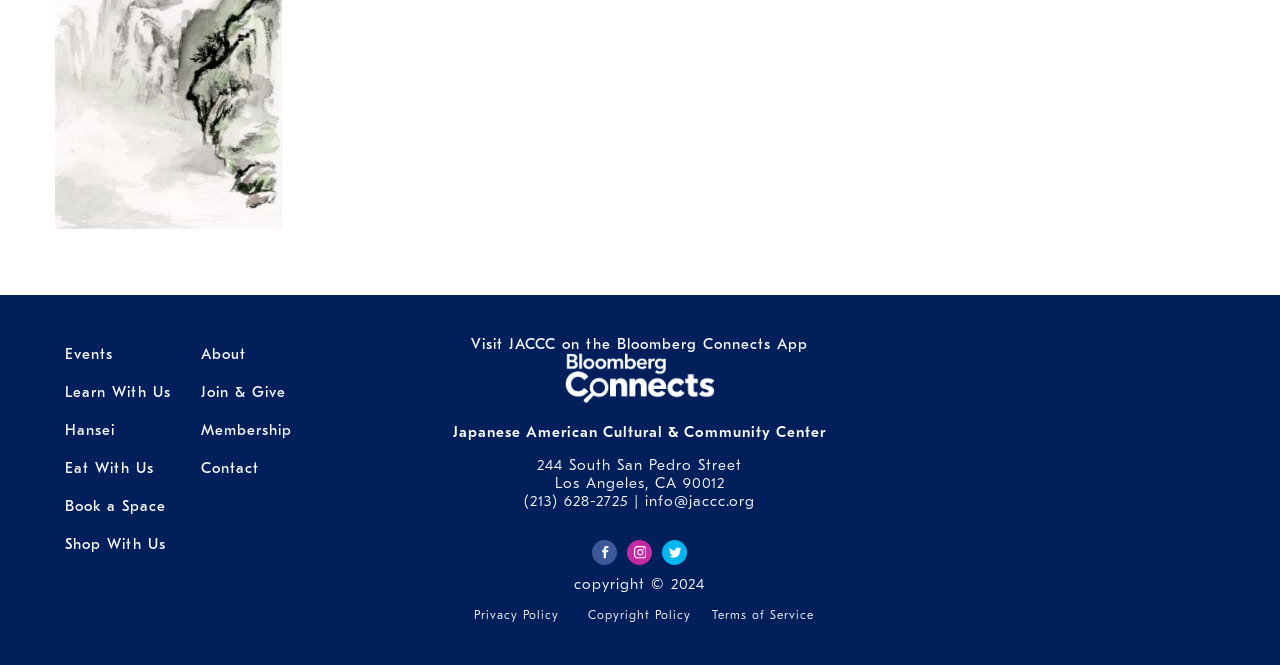Please identify the coordinates of the bounding box for the clickable region that will accomplish this instruction: "View Privacy Policy".

[0.371, 0.907, 0.437, 0.938]